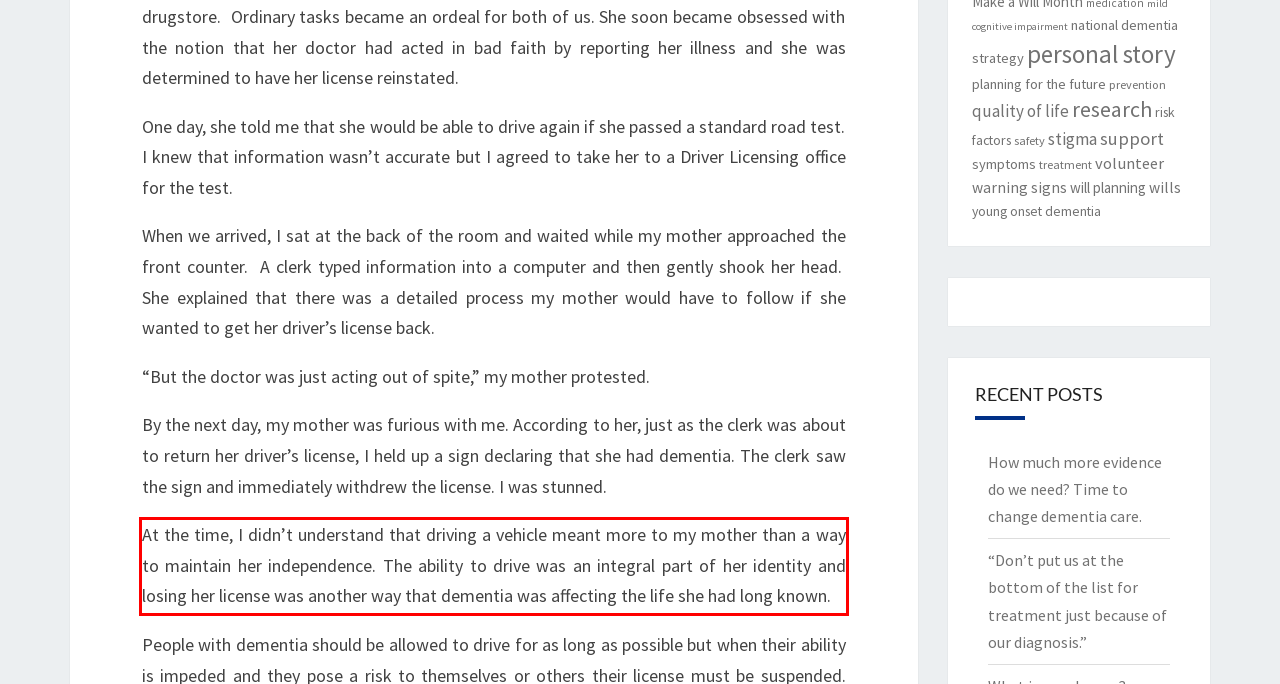You are provided with a screenshot of a webpage that includes a UI element enclosed in a red rectangle. Extract the text content inside this red rectangle.

At the time, I didn’t understand that driving a vehicle meant more to my mother than a way to maintain her independence. The ability to drive was an integral part of her identity and losing her license was another way that dementia was affecting the life she had long known.